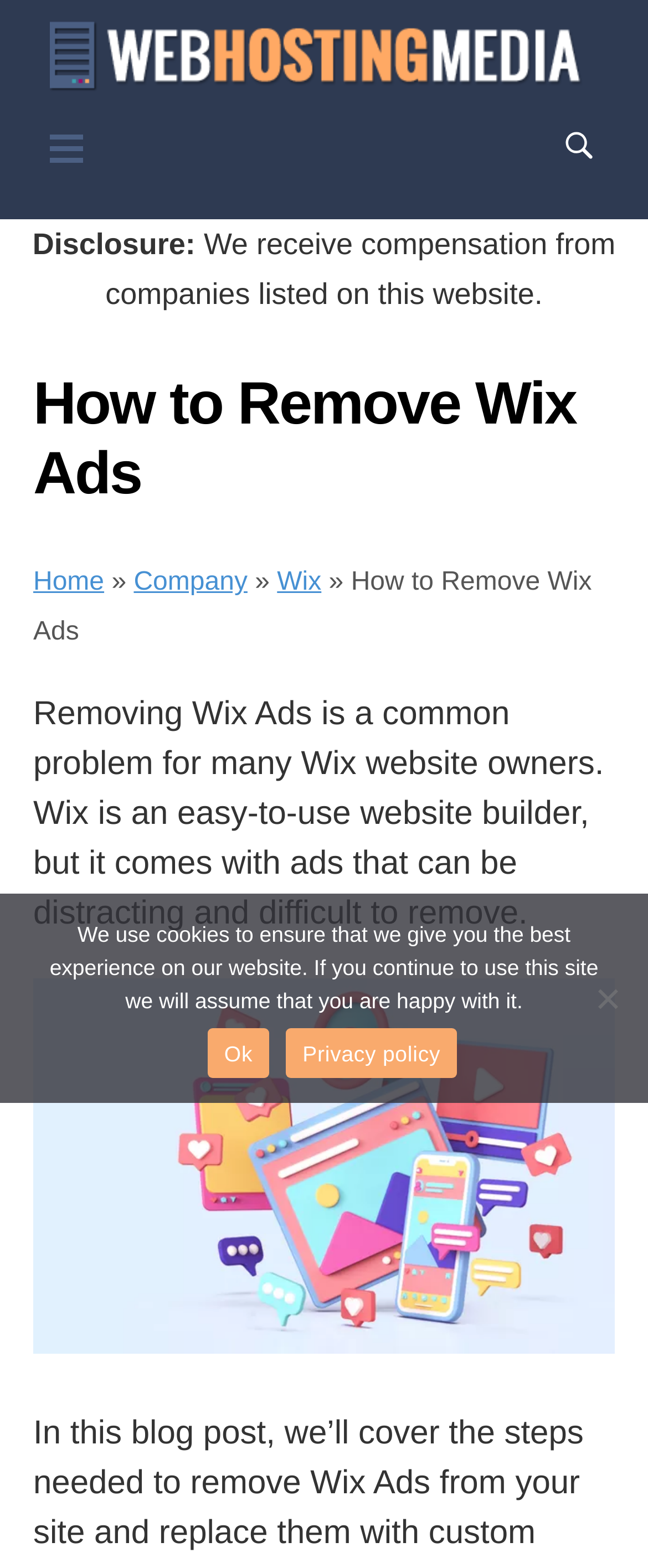Based on the image, please respond to the question with as much detail as possible:
What is the purpose of Wix?

Based on the webpage content, it is mentioned that 'Wix is an easy-to-use website builder, but it comes with ads that can be distracting and difficult to remove.' This implies that Wix is a platform designed to help users create websites easily.